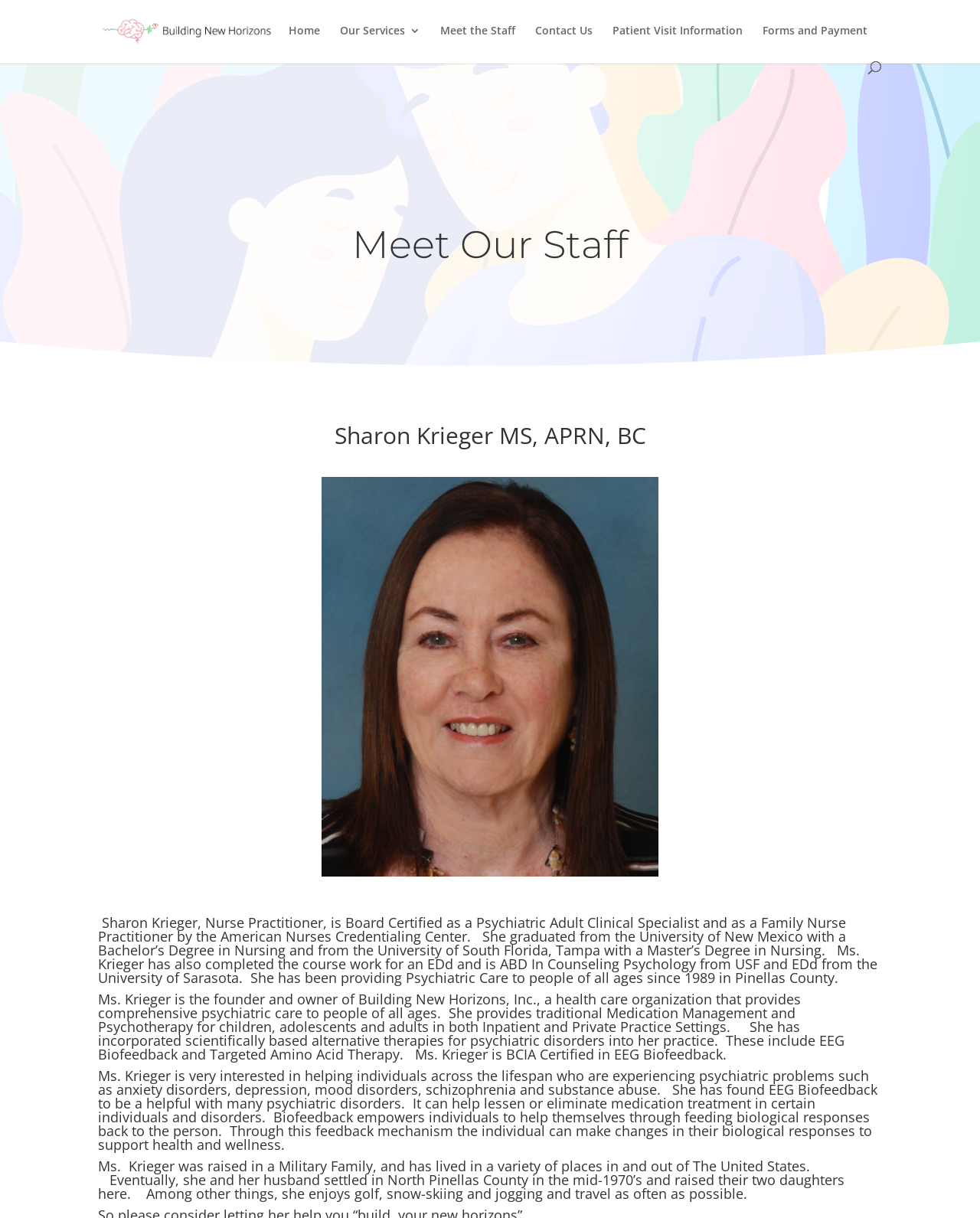What is the name of the nurse practitioner?
Offer a detailed and full explanation in response to the question.

I found the answer by looking at the heading 'Sharon Krieger MS, APRN, BC' which is a sub-element of the 'Meet Our Staff' heading, indicating that Sharon Krieger is a staff member, and her title is Nurse Practitioner.